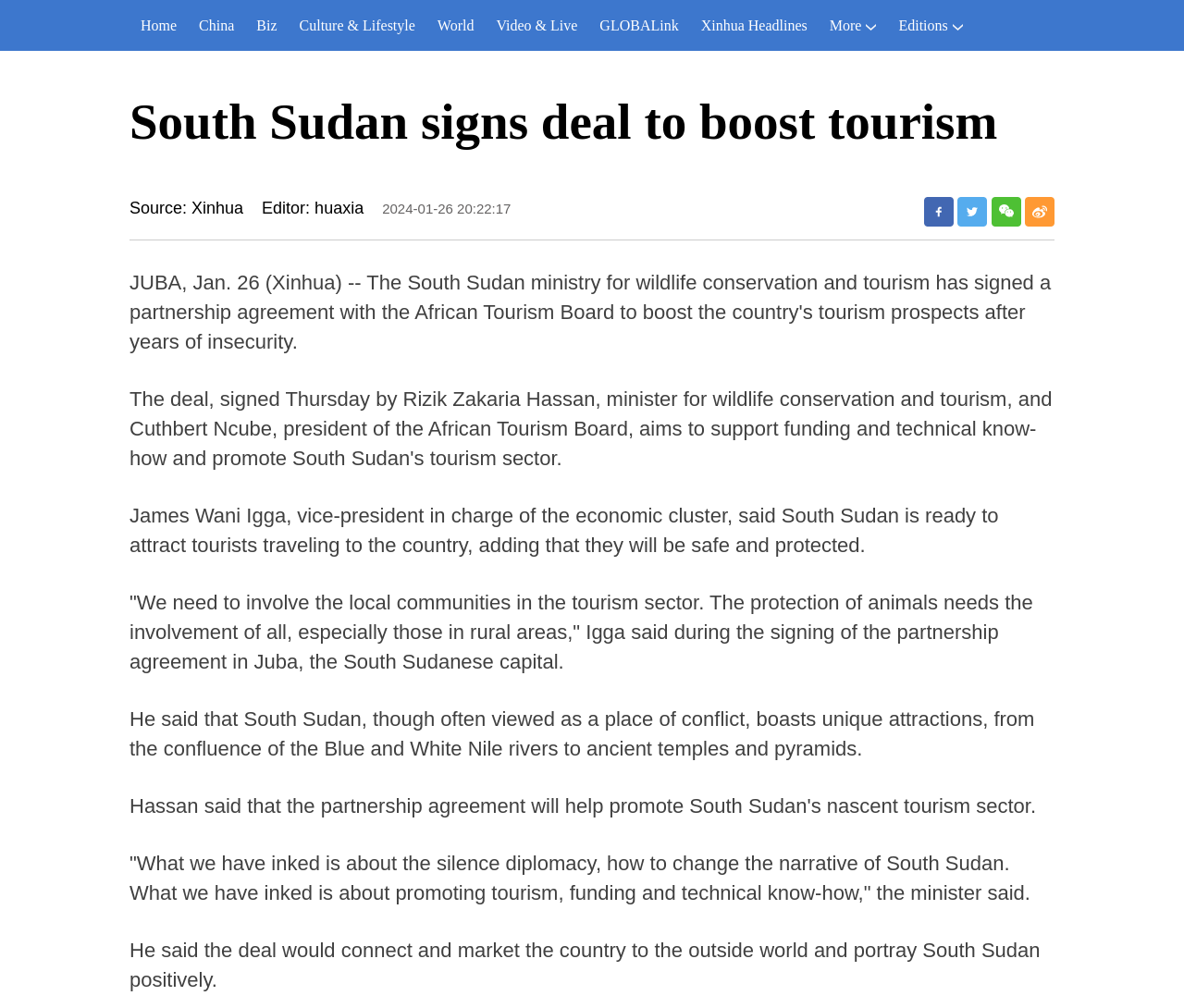Can you extract the headline from the webpage for me?

South Sudan signs deal to boost tourism